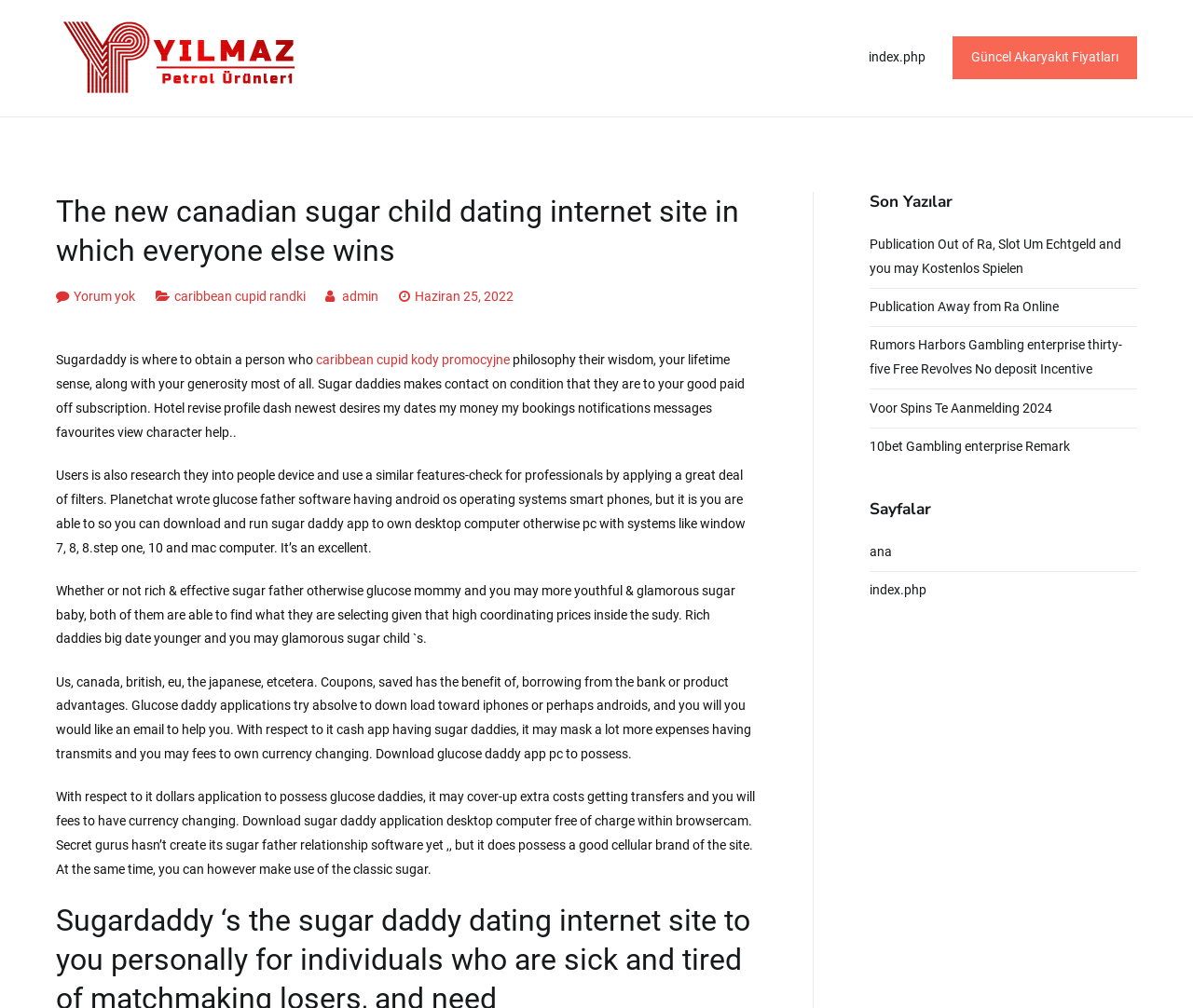Please give a one-word or short phrase response to the following question: 
What is the benefit of using this website for sugar daddies?

High matching rates